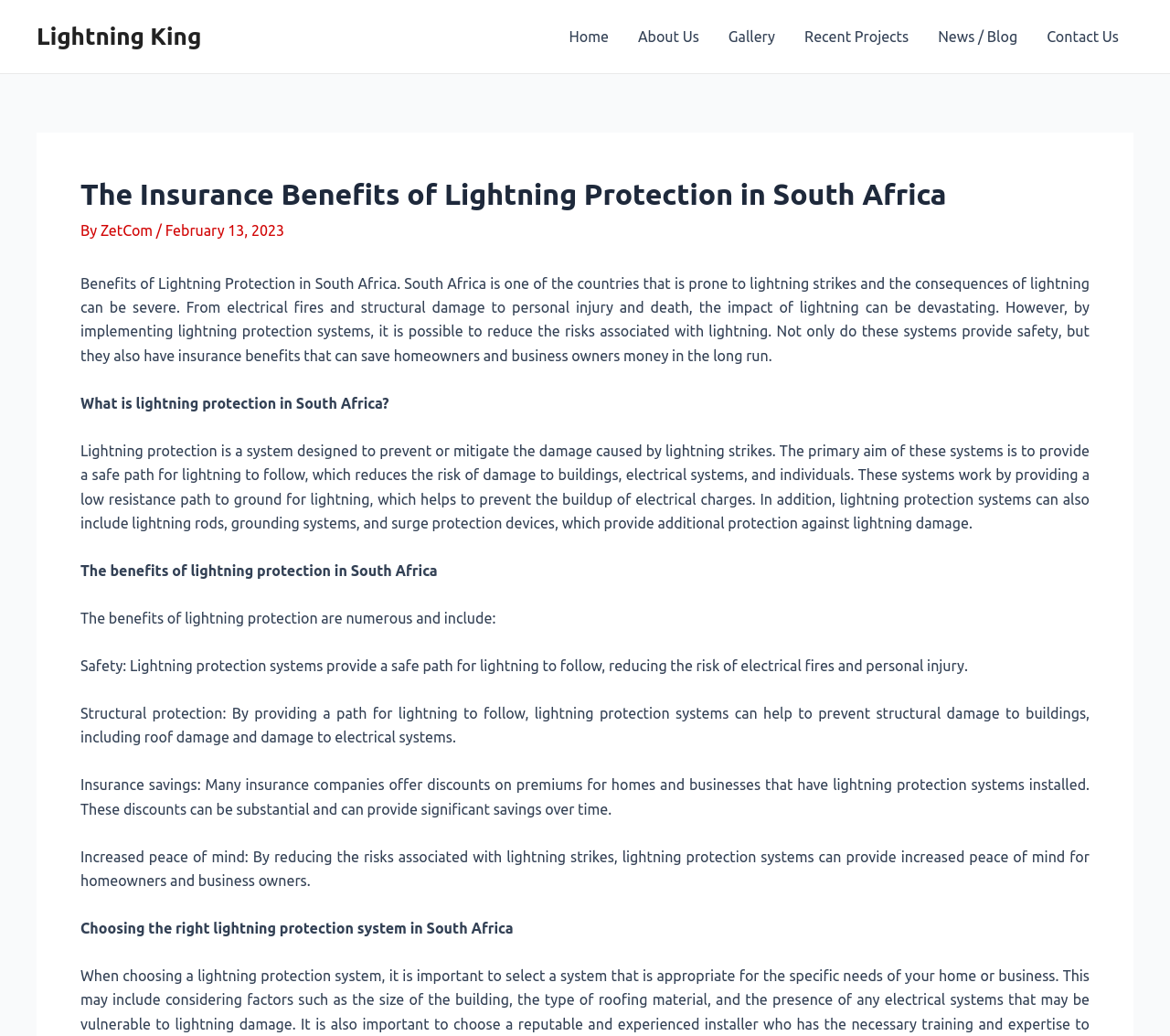Identify the bounding box for the UI element described as: "Recent Projects". Ensure the coordinates are four float numbers between 0 and 1, formatted as [left, top, right, bottom].

[0.675, 0.0, 0.789, 0.071]